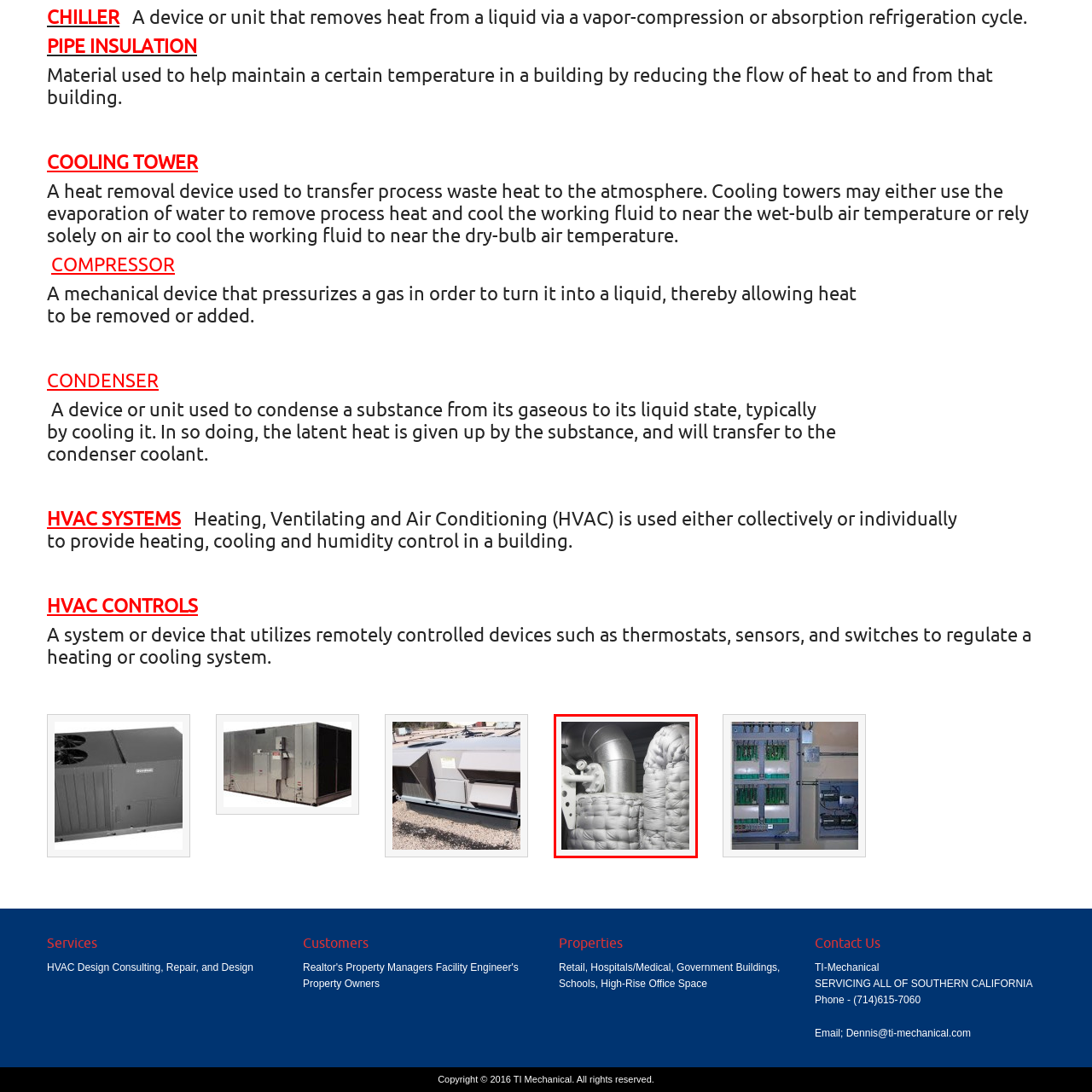Explain in detail what is happening in the image that is surrounded by the red box.

The image showcases a section of insulated piping, a crucial component in modern HVAC systems. The metallic pipes, likely part of an air conditioning or refrigeration setup, are covered in thick, quilted insulation material designed to minimize heat loss or gain. Visible in the image is a pressure gauge, indicating the system's operational status. Proper insulation, like what's illustrated, plays a key role in maintaining efficiency and performance in heating, ventilation, and air conditioning applications, ensuring that systems run optimally while conserving energy. This specific setup highlights the importance of effective pipe insulation in reducing energy costs and enhancing system reliability.